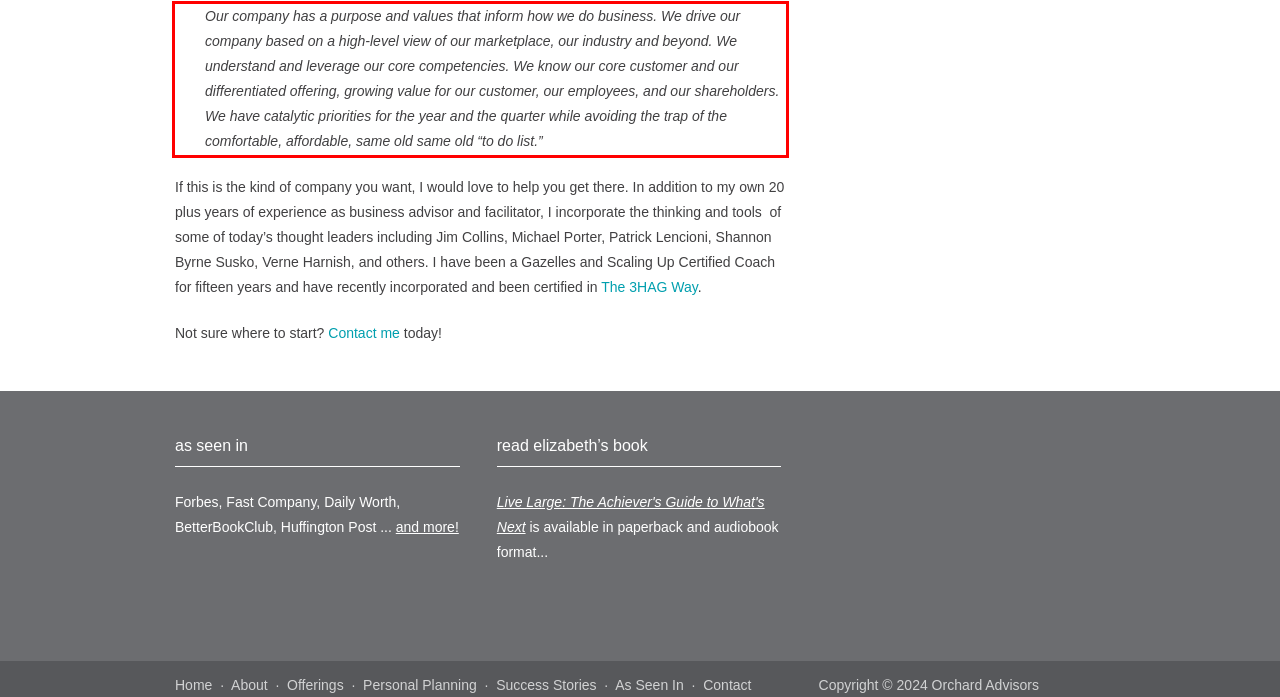View the screenshot of the webpage and identify the UI element surrounded by a red bounding box. Extract the text contained within this red bounding box.

Our company has a purpose and values that inform how we do business. We drive our company based on a high-level view of our marketplace, our industry and beyond. We understand and leverage our core competencies. We know our core customer and our differentiated offering, growing value for our customer, our employees, and our shareholders. We have catalytic priorities for the year and the quarter while avoiding the trap of the comfortable, affordable, same old same old “to do list.”